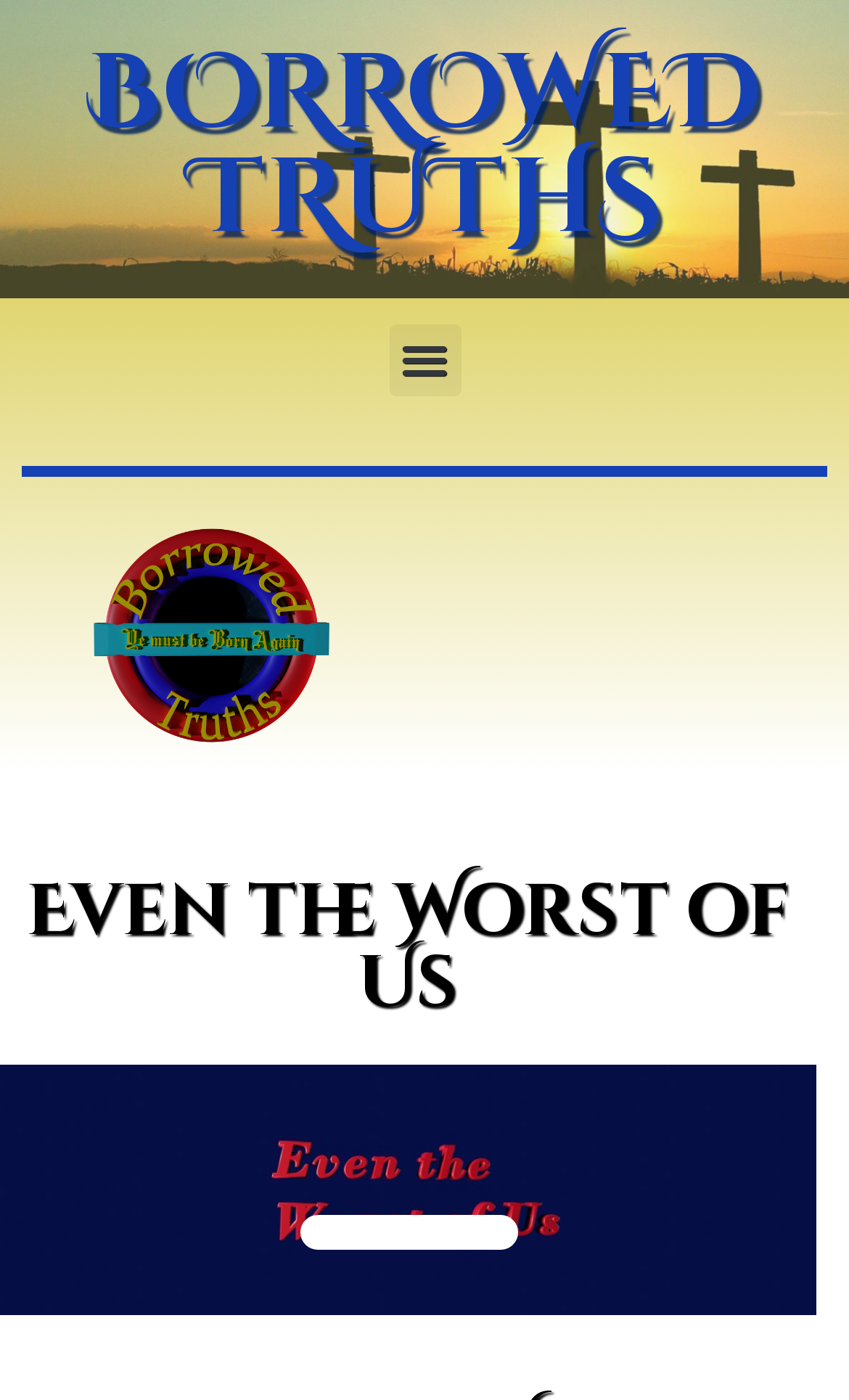What is the title of the book? Using the information from the screenshot, answer with a single word or phrase.

Even the Worst of Us